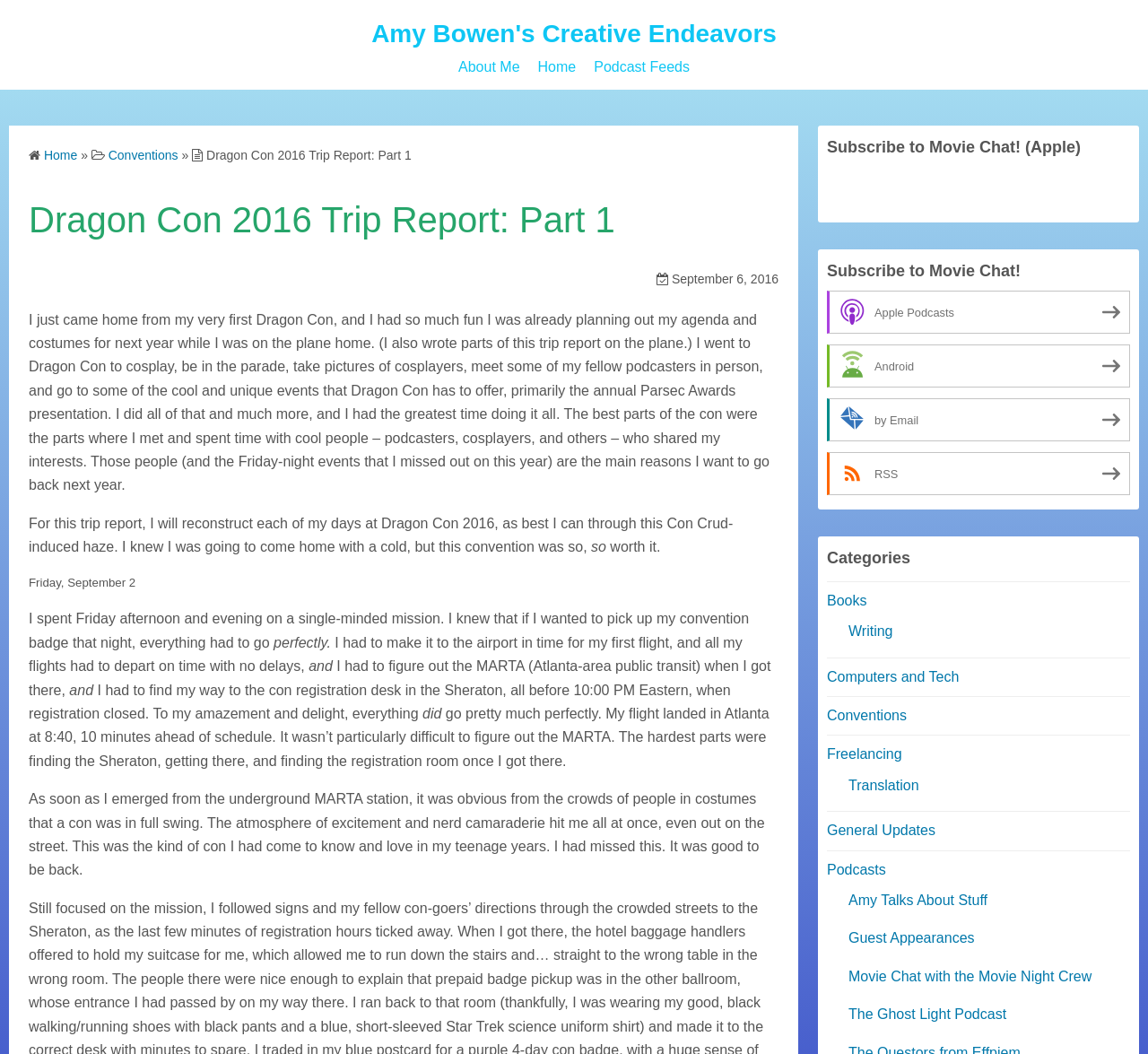Locate the bounding box coordinates of the area to click to fulfill this instruction: "View 'Dragon Con 2016 Trip Report: Part 1'". The bounding box should be presented as four float numbers between 0 and 1, in the order [left, top, right, bottom].

[0.025, 0.188, 0.678, 0.23]